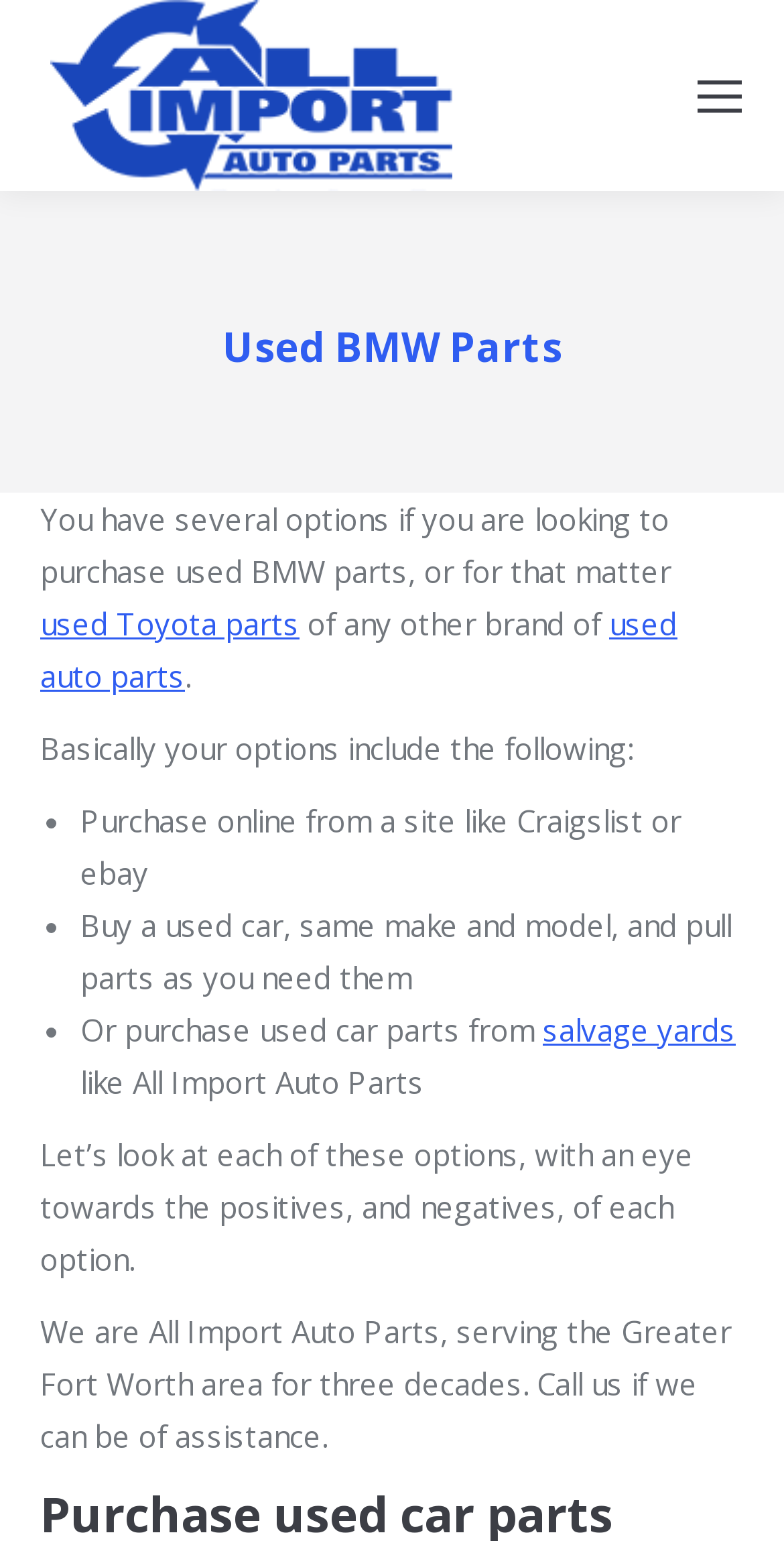Given the description of the UI element: "Go to Top", predict the bounding box coordinates in the form of [left, top, right, bottom], with each value being a float between 0 and 1.

[0.872, 0.801, 0.974, 0.853]